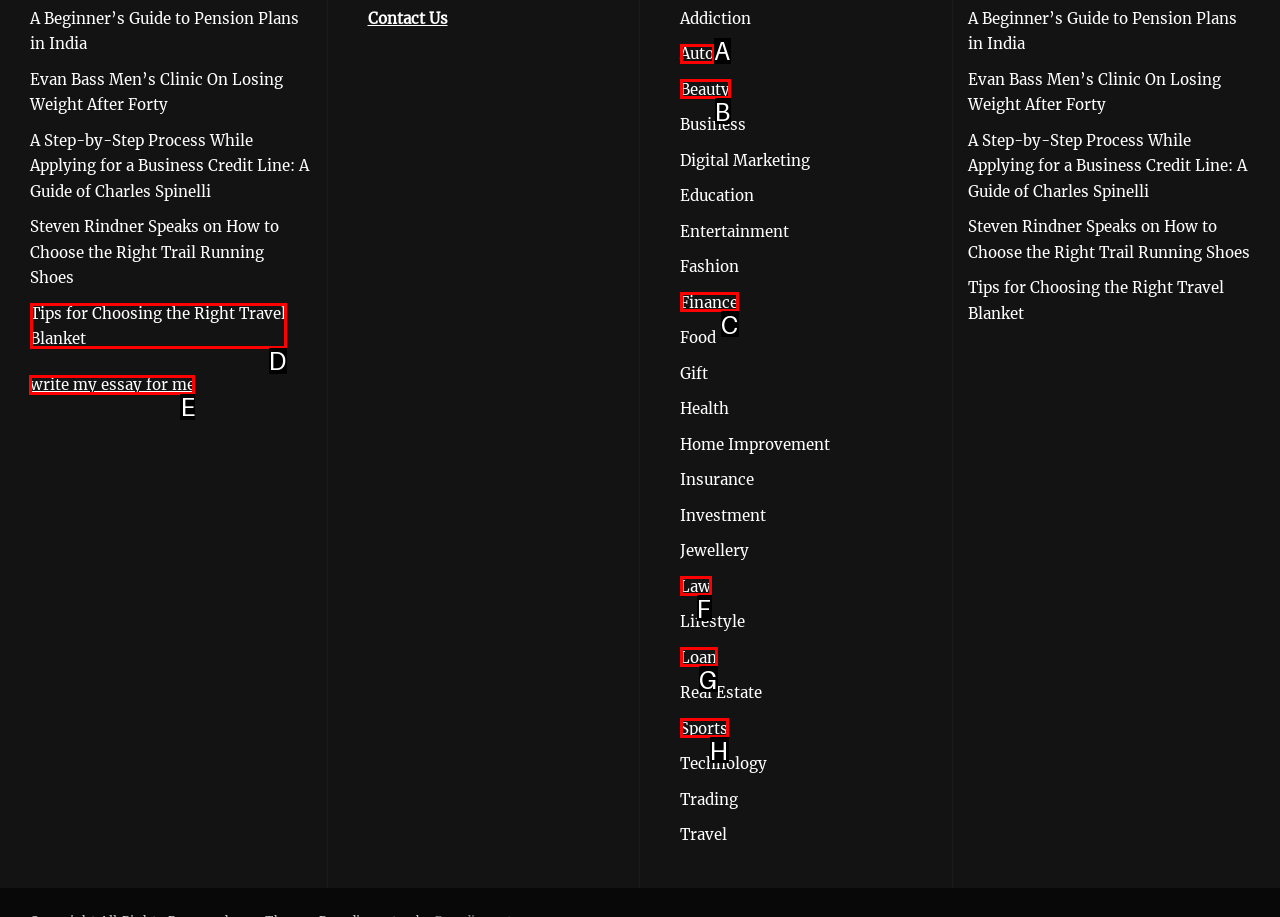For the task: get essay writing help, specify the letter of the option that should be clicked. Answer with the letter only.

E